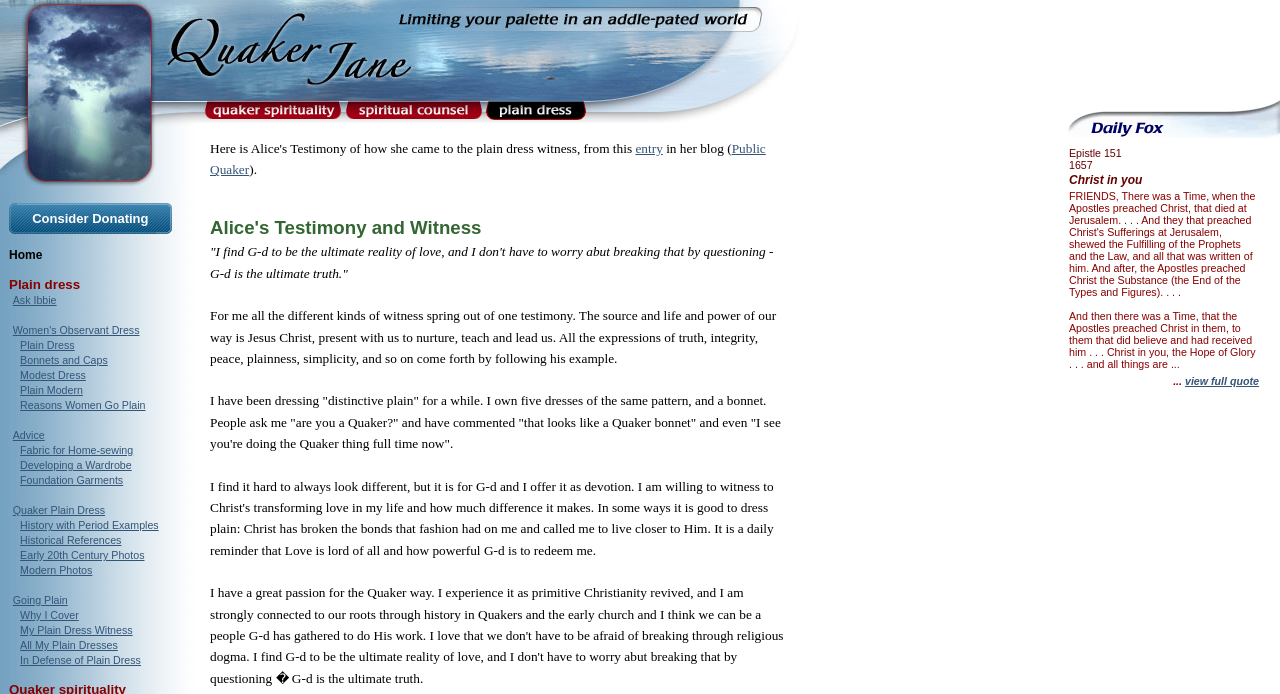Answer the question below with a single word or a brief phrase: 
What is the quote mentioned in the Epistle 151 1657 section?

Christ in you, the Hope of Glory...